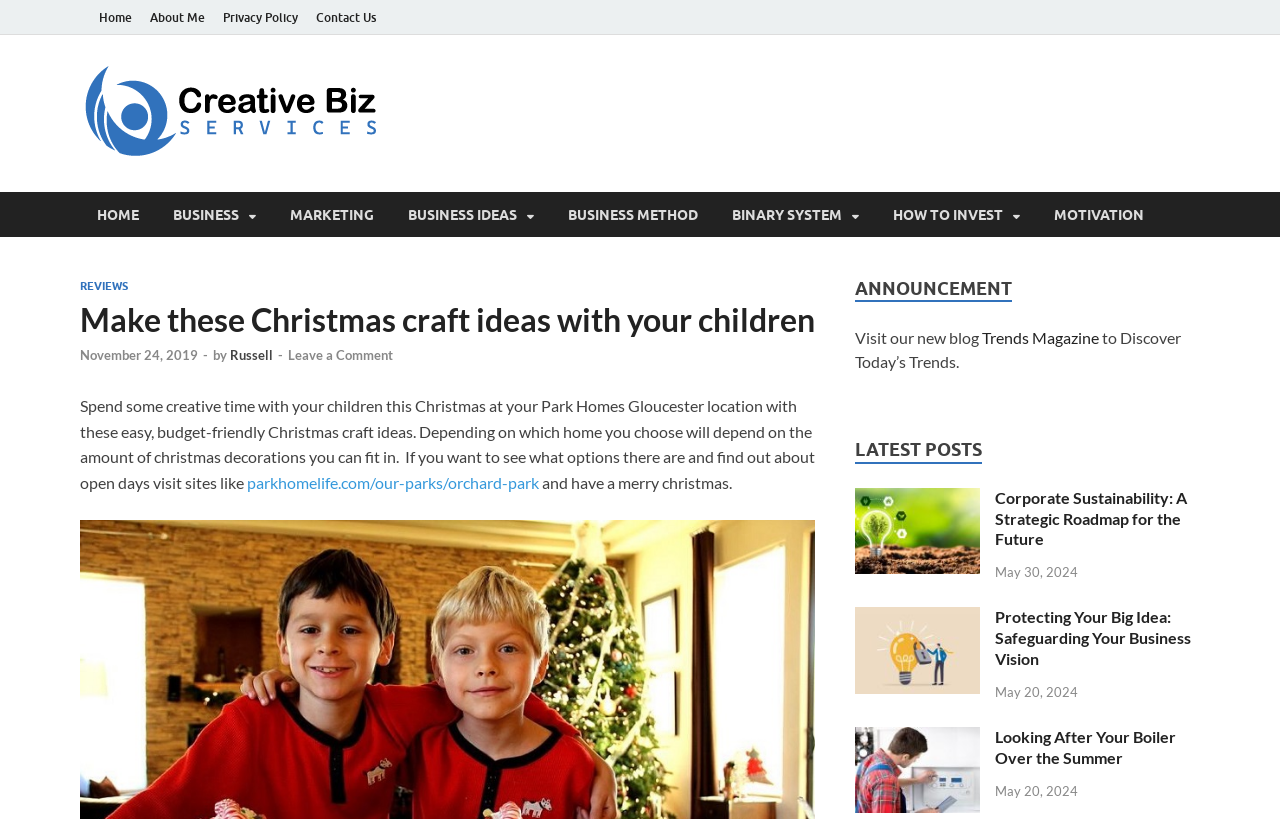Specify the bounding box coordinates of the region I need to click to perform the following instruction: "Click the 'HOME' link to navigate to the homepage". The coordinates must be four float numbers in the range of 0 to 1, i.e., [left, top, right, bottom].

None